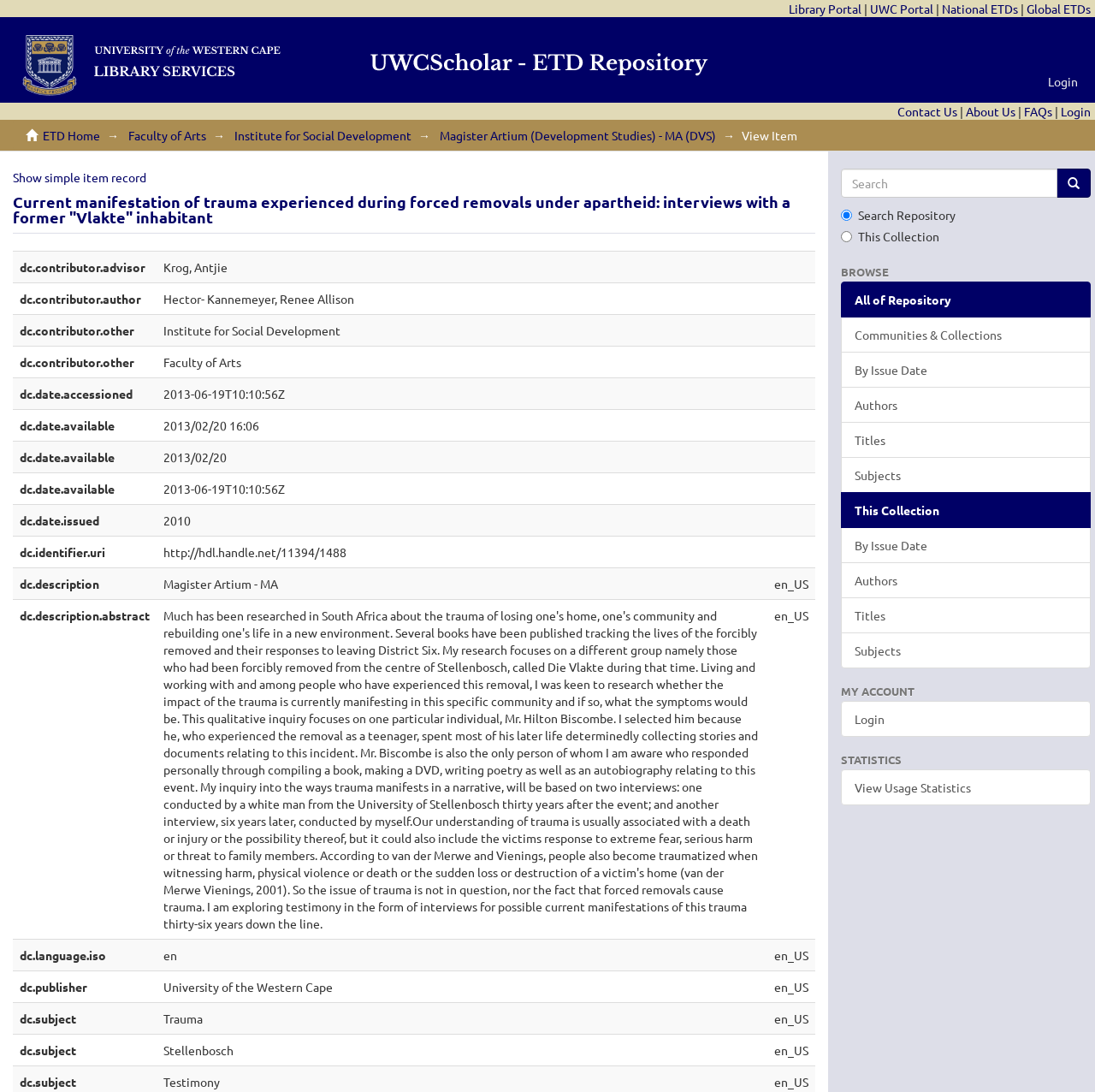Please identify the bounding box coordinates of the element's region that I should click in order to complete the following instruction: "Click on the 'Login' link". The bounding box coordinates consist of four float numbers between 0 and 1, i.e., [left, top, right, bottom].

[0.945, 0.055, 0.996, 0.094]